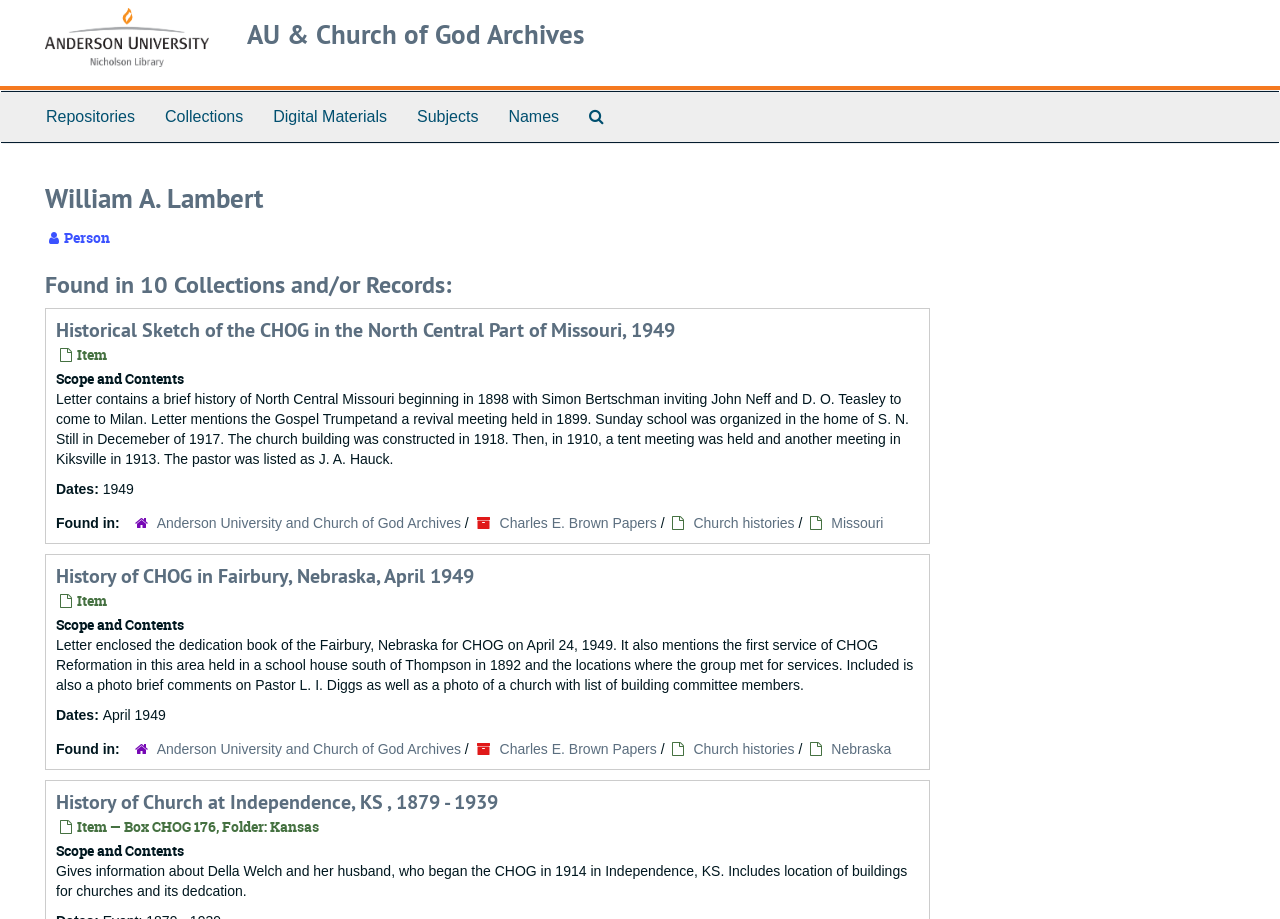Specify the bounding box coordinates of the area that needs to be clicked to achieve the following instruction: "Explore the 'History of CHOG in Fairbury, Nebraska, April 1949' item".

[0.044, 0.615, 0.718, 0.639]